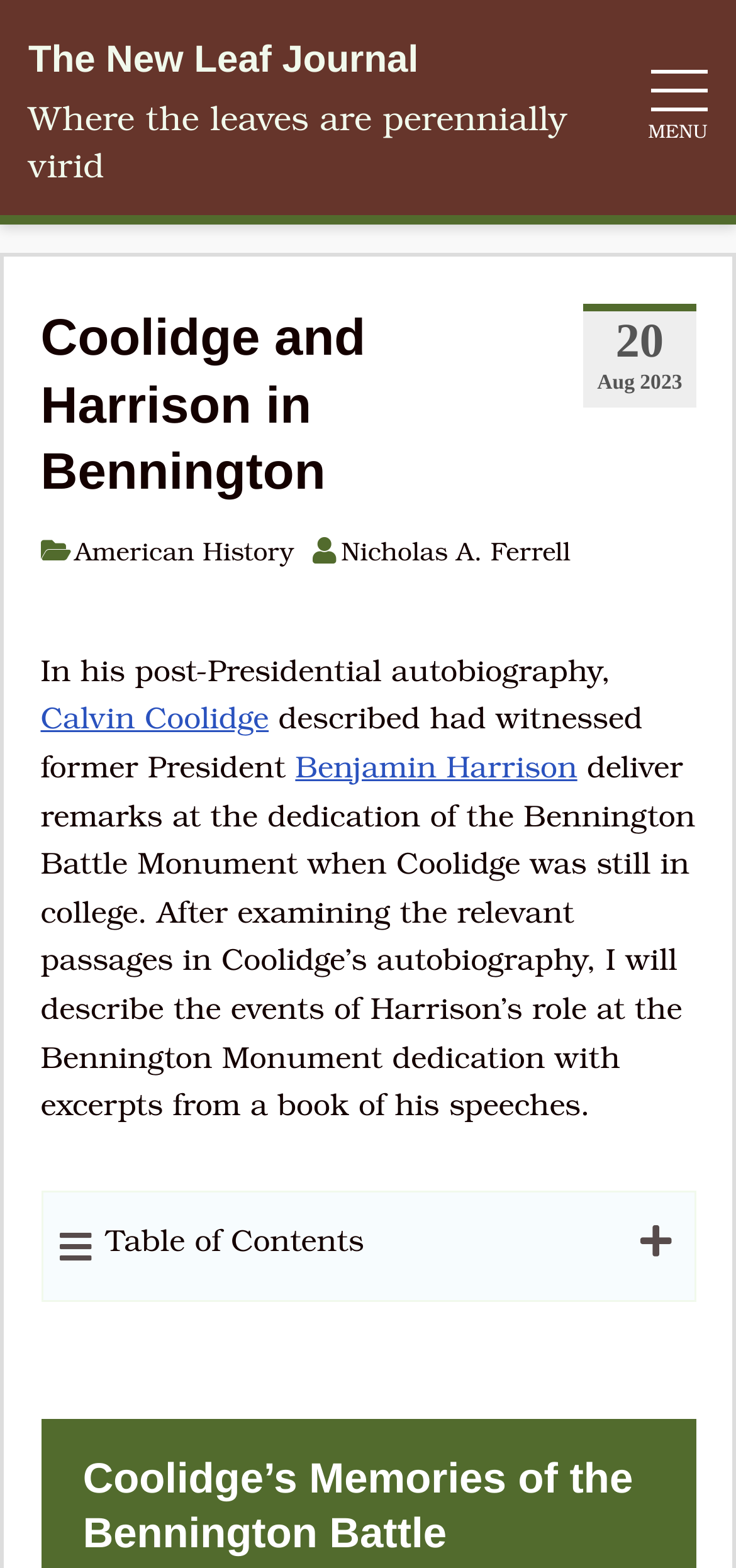Please provide a comprehensive answer to the question below using the information from the image: What is the date of the article?

I found the date of the article by looking at the top-right corner of the webpage, where it says '20 Aug 2023'. This is likely the date the article was published.